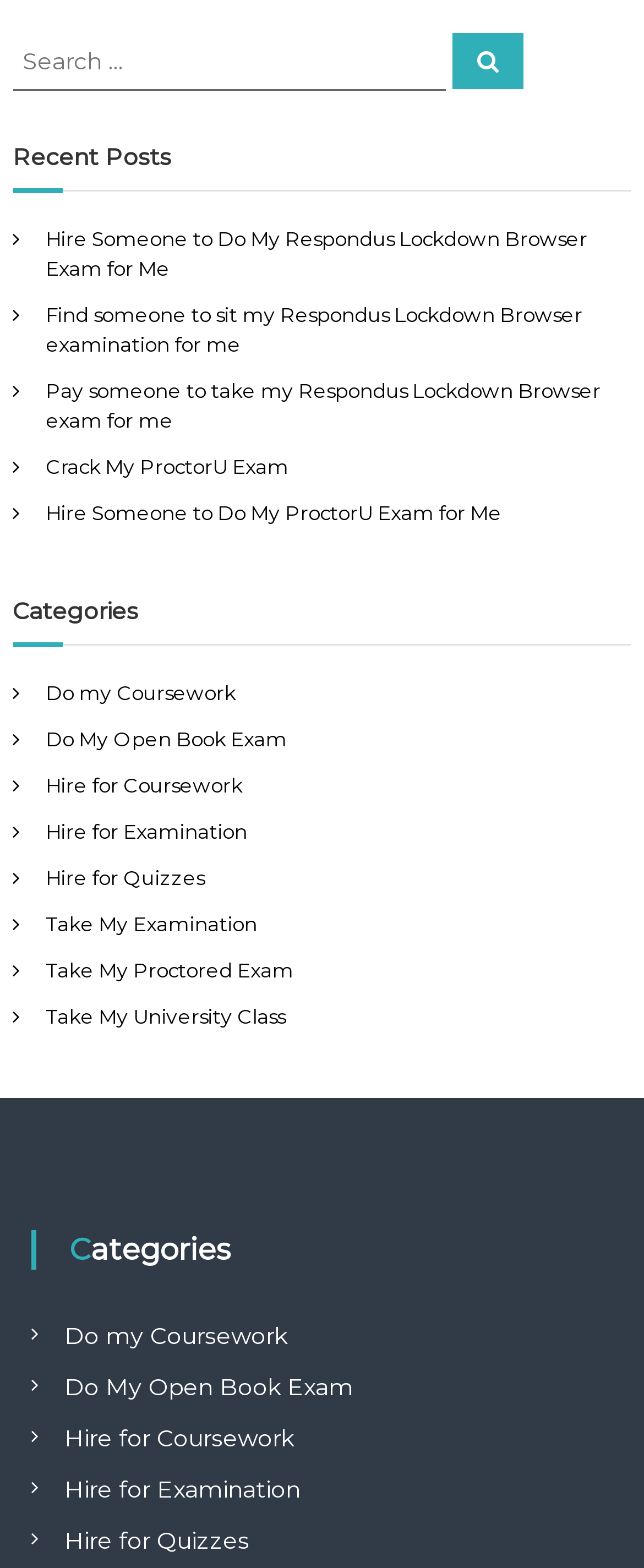What type of posts are listed under 'Recent Posts'? Refer to the image and provide a one-word or short phrase answer.

Exam and coursework related